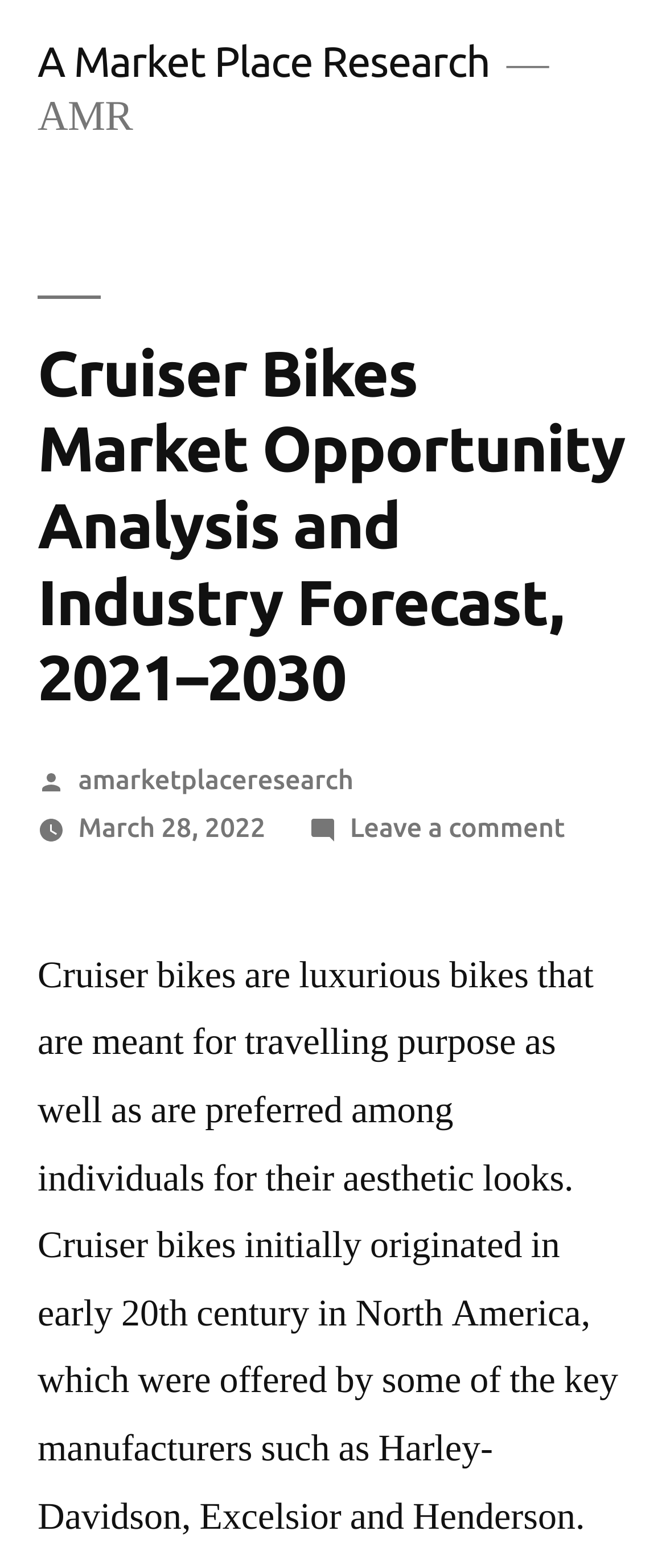What is the topic of the article?
Provide an in-depth and detailed explanation in response to the question.

I found the answer by looking at the heading element with the text 'Cruiser Bikes Market Opportunity Analysis and Industry Forecast, 2021–2030'. This heading is likely to be the topic of the article.